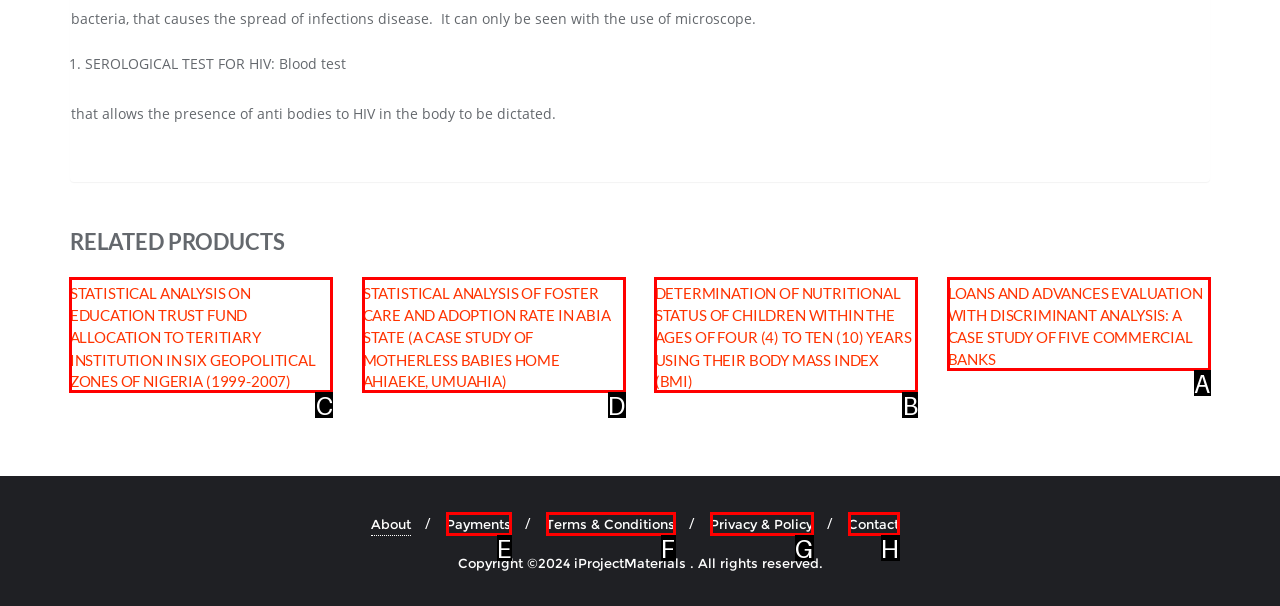Identify the correct letter of the UI element to click for this task: Click on the link to view the determination of nutritional status of children using their body mass index
Respond with the letter from the listed options.

B